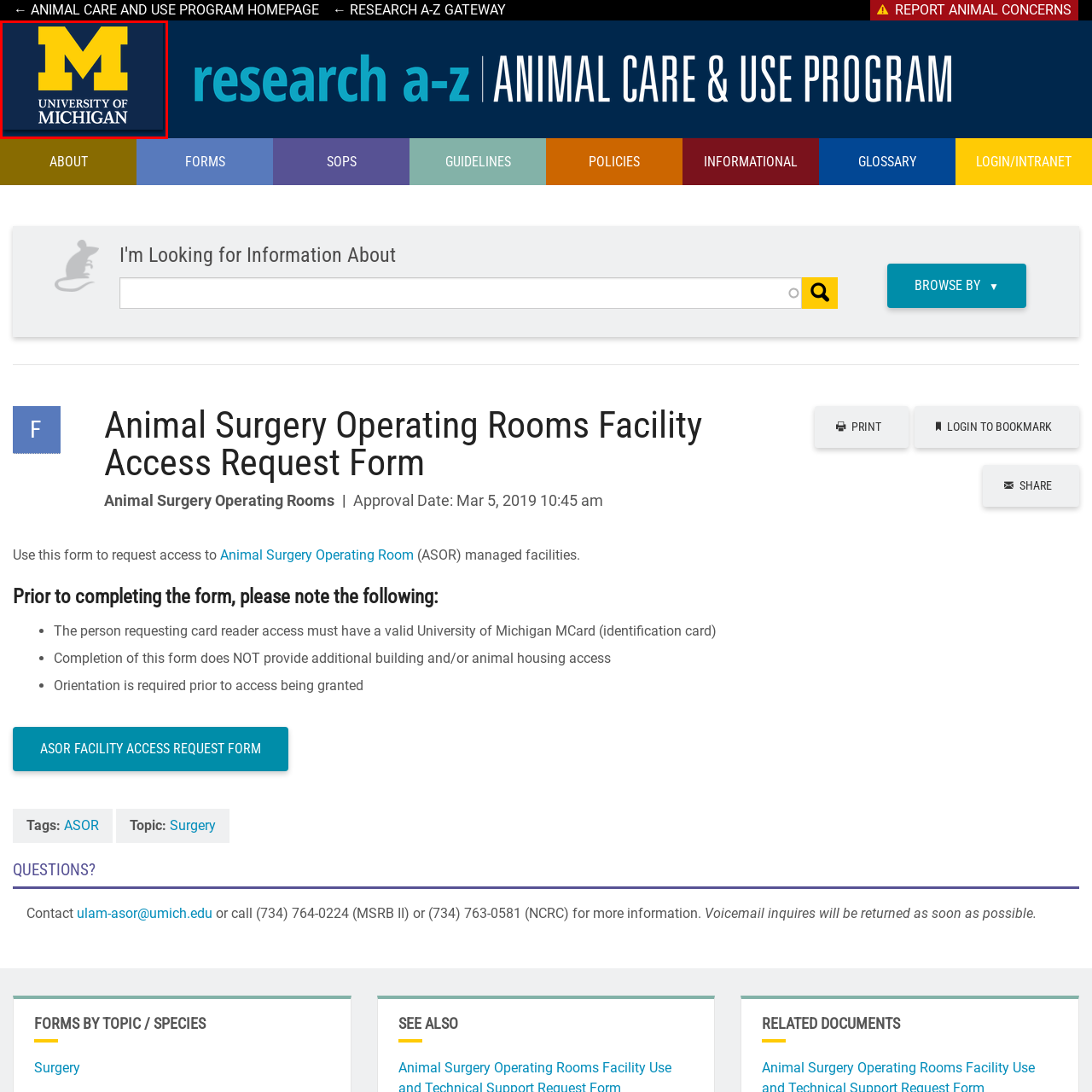What is written below the letter 'M'?
Pay attention to the segment of the image within the red bounding box and offer a detailed answer to the question.

The full name 'UNIVERSITY OF MICHIGAN' is elegantly rendered in white letters below the bold, block-style letter 'M' in the logo of the University of Michigan.